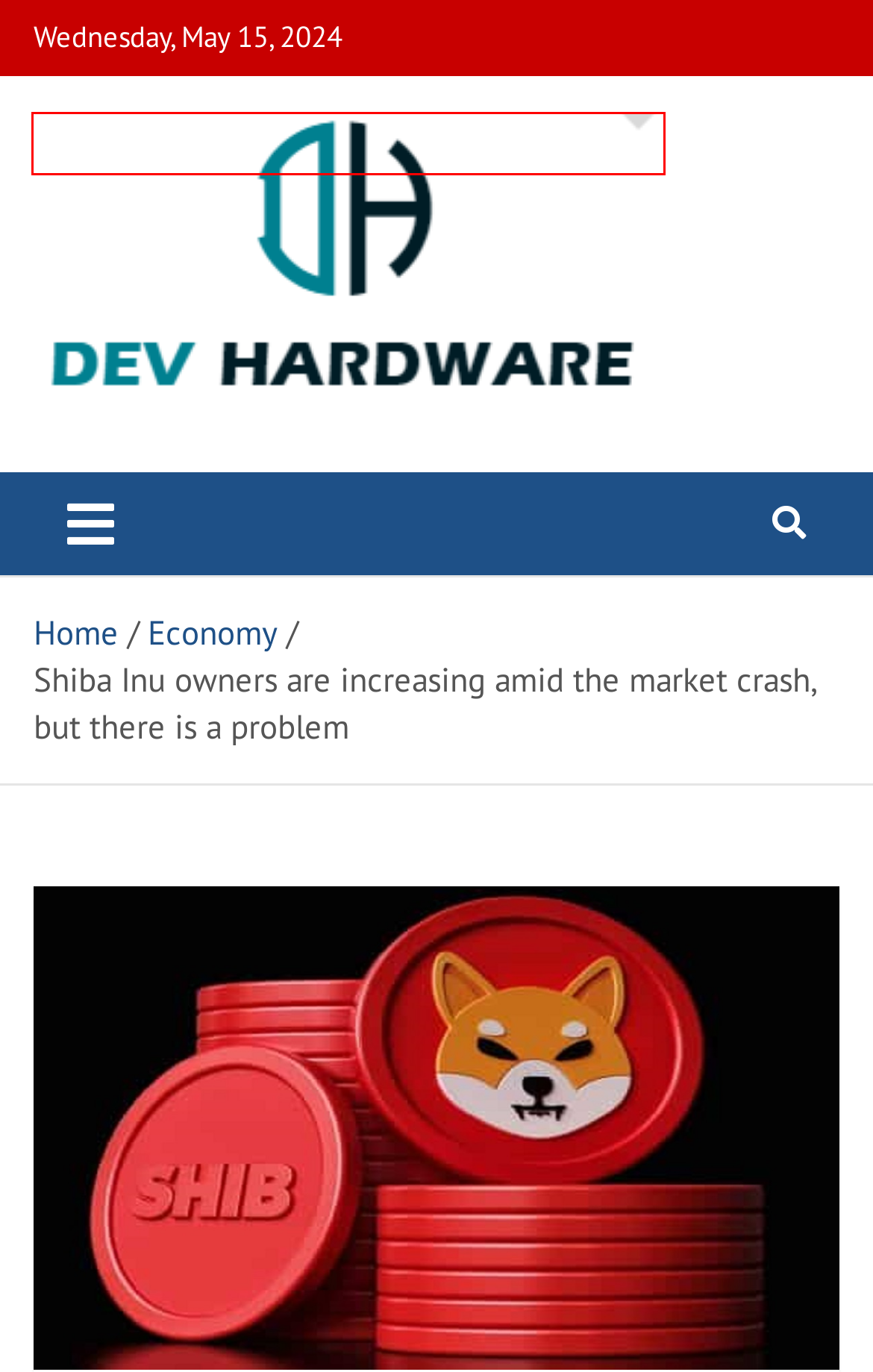A screenshot of a webpage is provided, featuring a red bounding box around a specific UI element. Identify the webpage description that most accurately reflects the new webpage after interacting with the selected element. Here are the candidates:
A. Shiba Inu (SHIB) Price Drops By 20%, Lowest In 7 Months
B. science
C. Blog Tool, Publishing Platform, and CMS – WordPress.org
D. Most Popular Free WordPress Themes 2024 - Theme Horse
E. Everything announced at Google I/O 2024 including Gemini AI, Project Astra, Android 15, and more
F. Economy
G. Dev Hardware
H. Tech

G